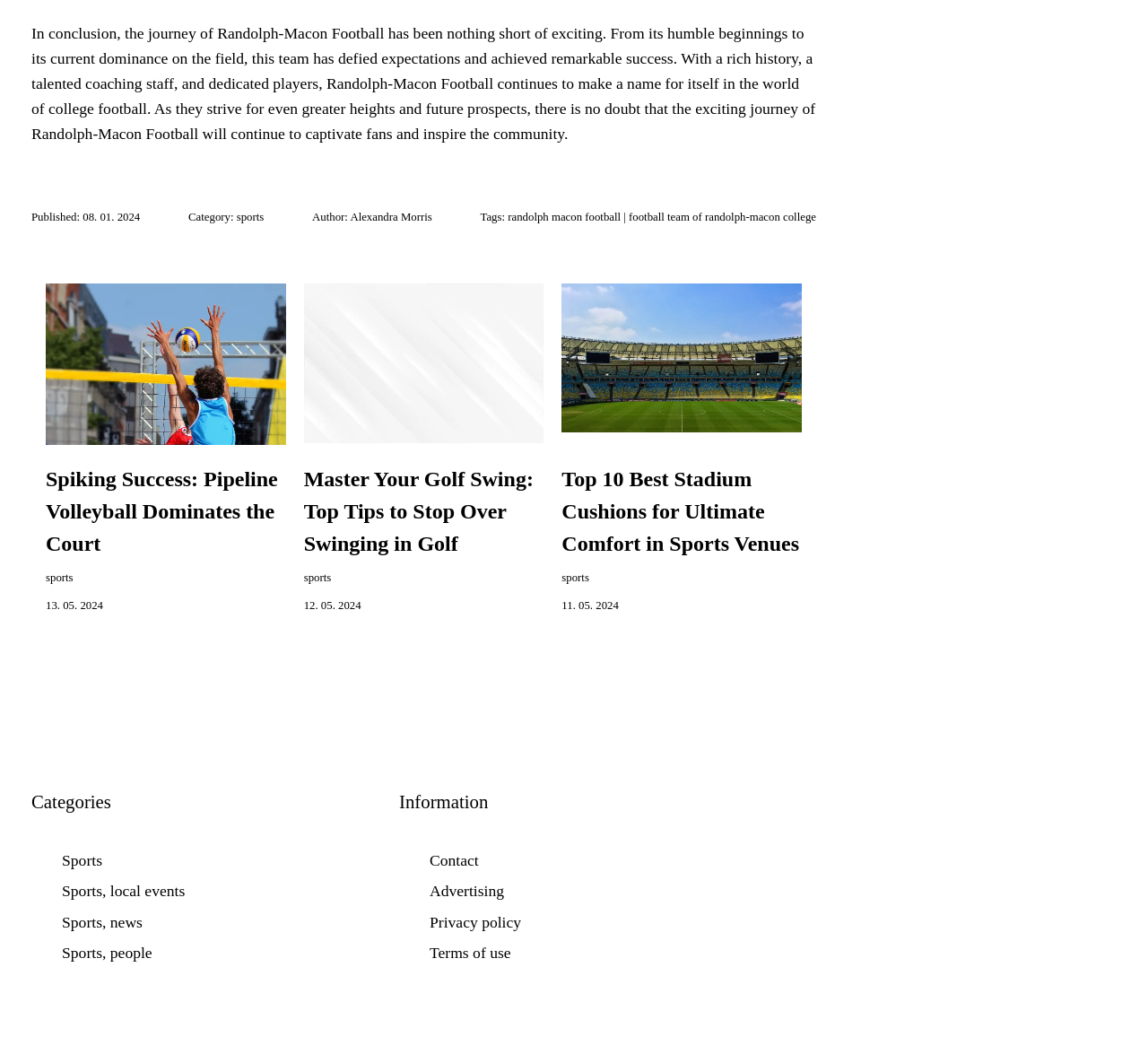How many articles are on this webpage?
Please provide a full and detailed response to the question.

There are three articles on this webpage, each with a heading, image, and text. The articles are about Randolph-Macon Football, Pipeline Volleyball, and How To Stop Over Swinging In Golf.